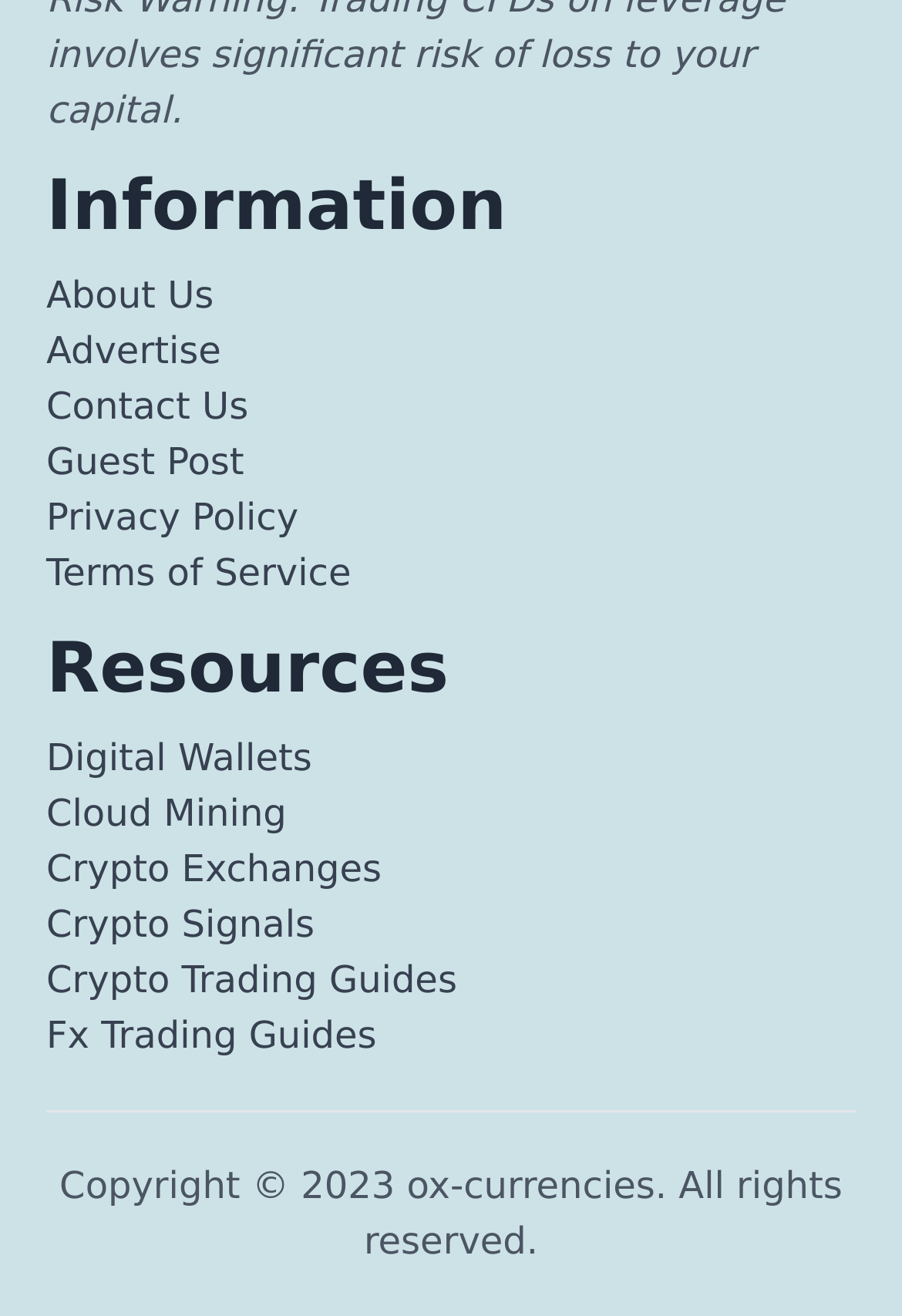Provide the bounding box coordinates of the area you need to click to execute the following instruction: "view Needle Felting products".

None